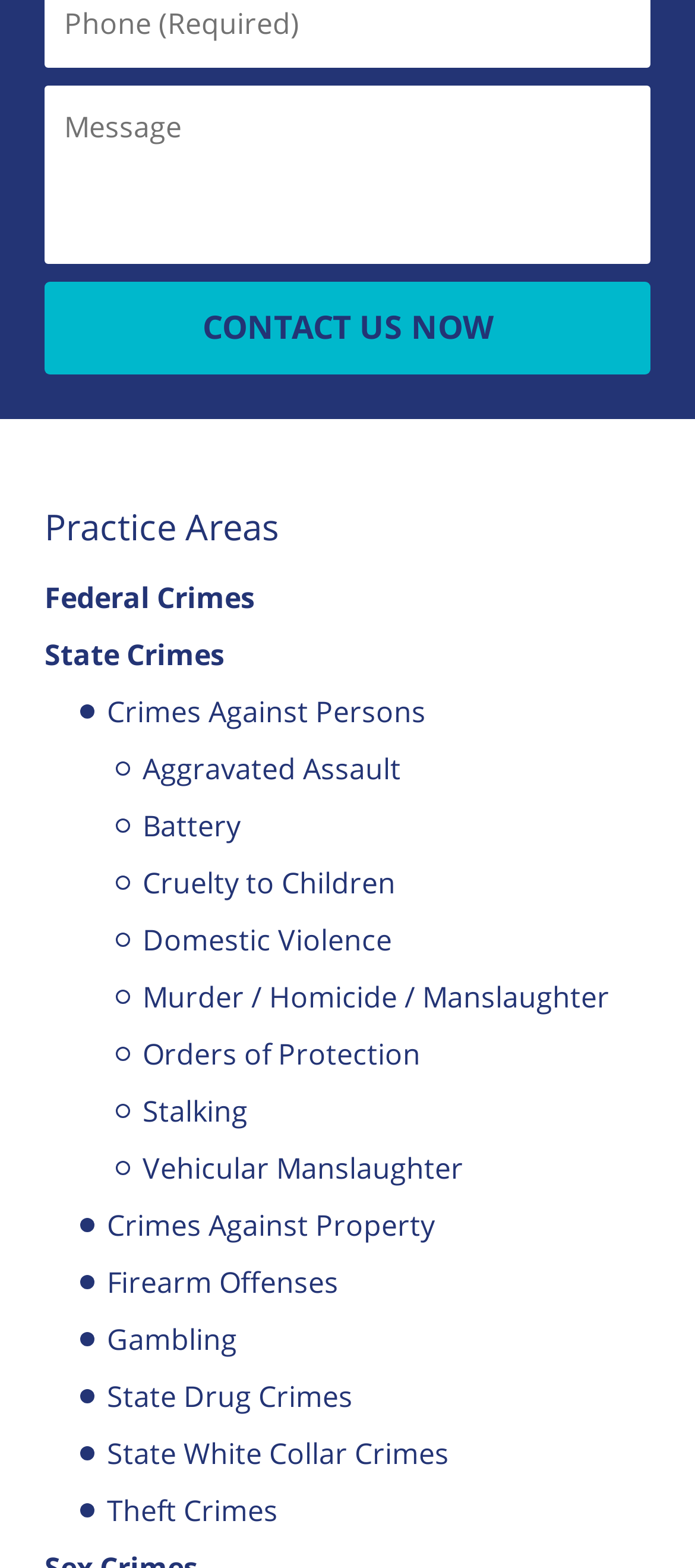How many categories of crimes are listed on the webpage?
Please give a well-detailed answer to the question.

The webpage lists three main categories of crimes: 'Federal Crimes', 'State Crimes', and 'Practice Areas', which are further divided into subcategories like 'Crimes Against Persons', 'Crimes Against Property', and others.